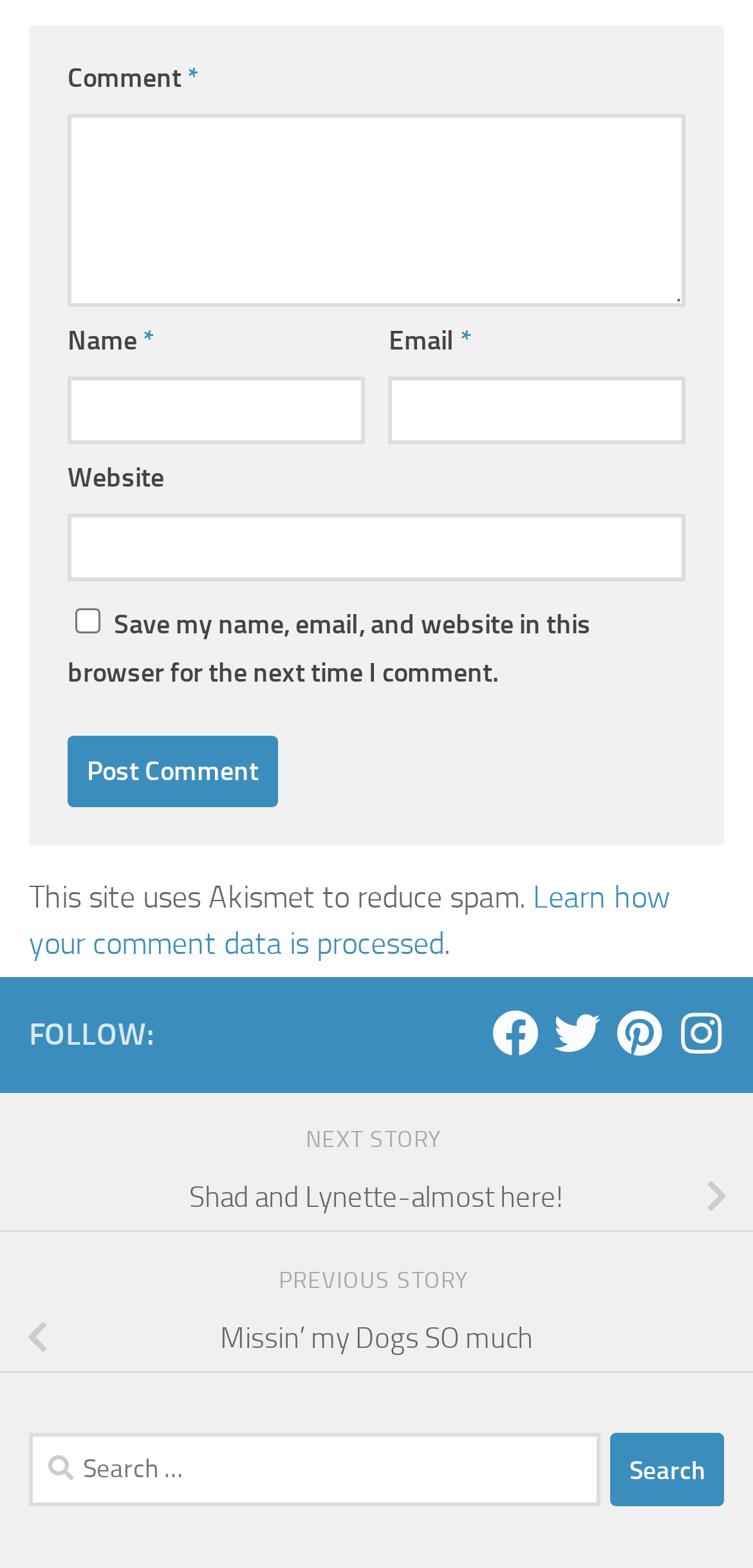Locate the bounding box coordinates of the element you need to click to accomplish the task described by this instruction: "Click the Post Comment button".

[0.09, 0.469, 0.369, 0.515]